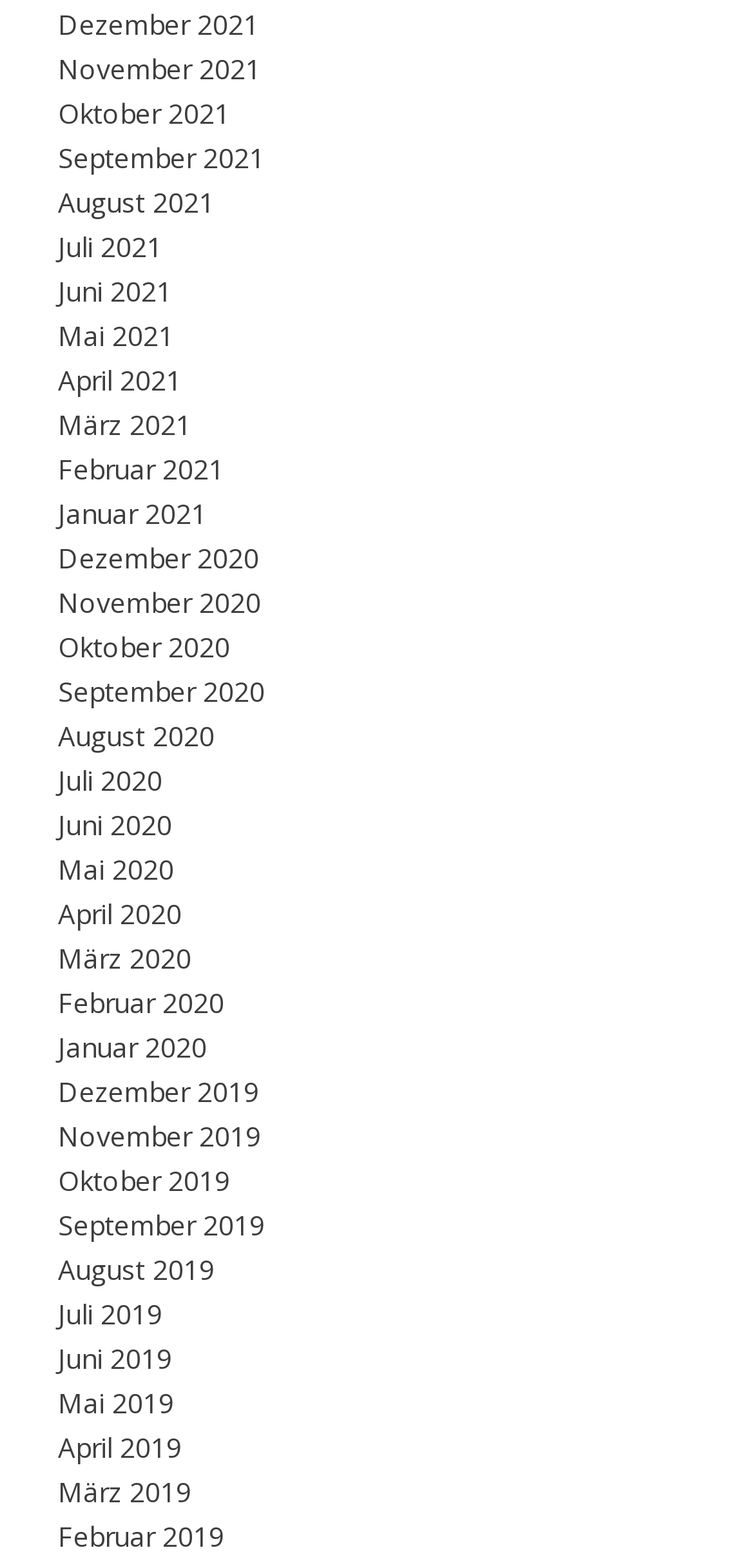Answer with a single word or phrase: 
What is the latest month listed?

Dezember 2021